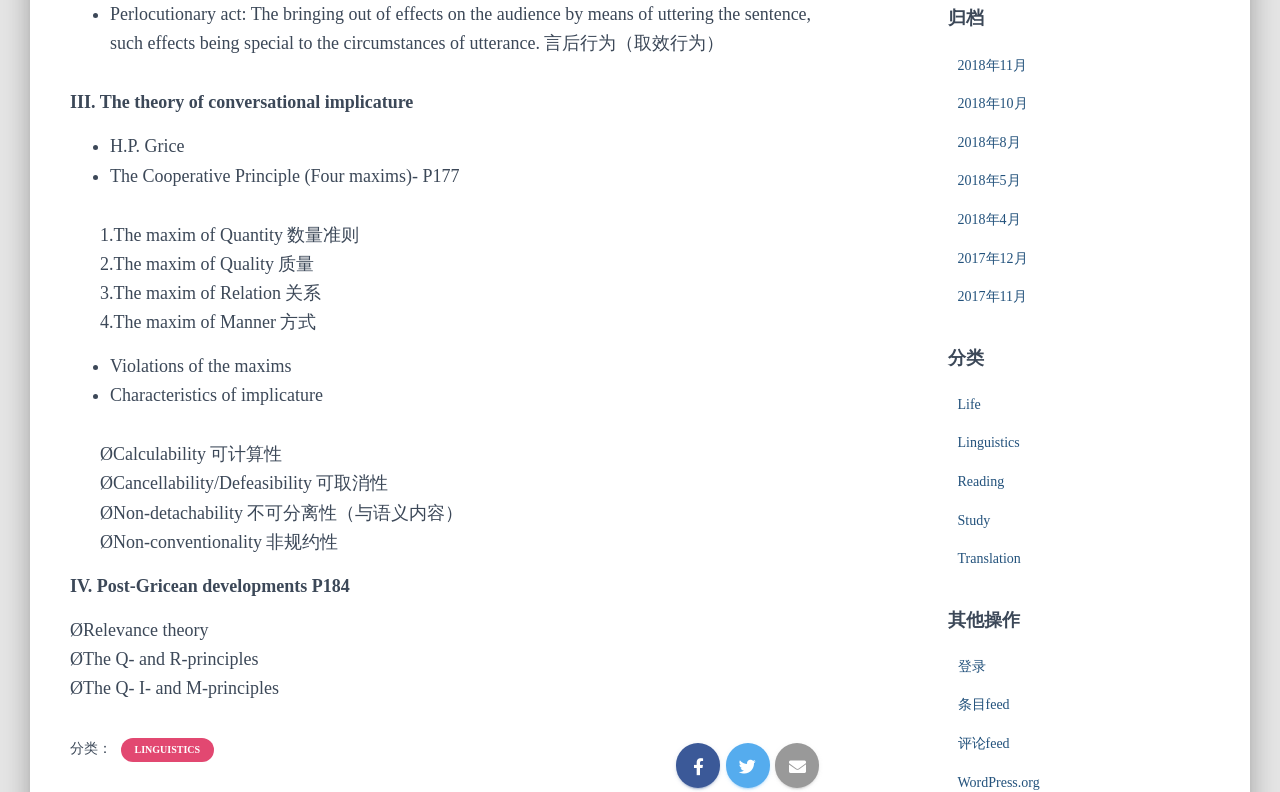Provide a single word or phrase answer to the question: 
What is the perlocutionary act?

Bringing out of effects on the audience